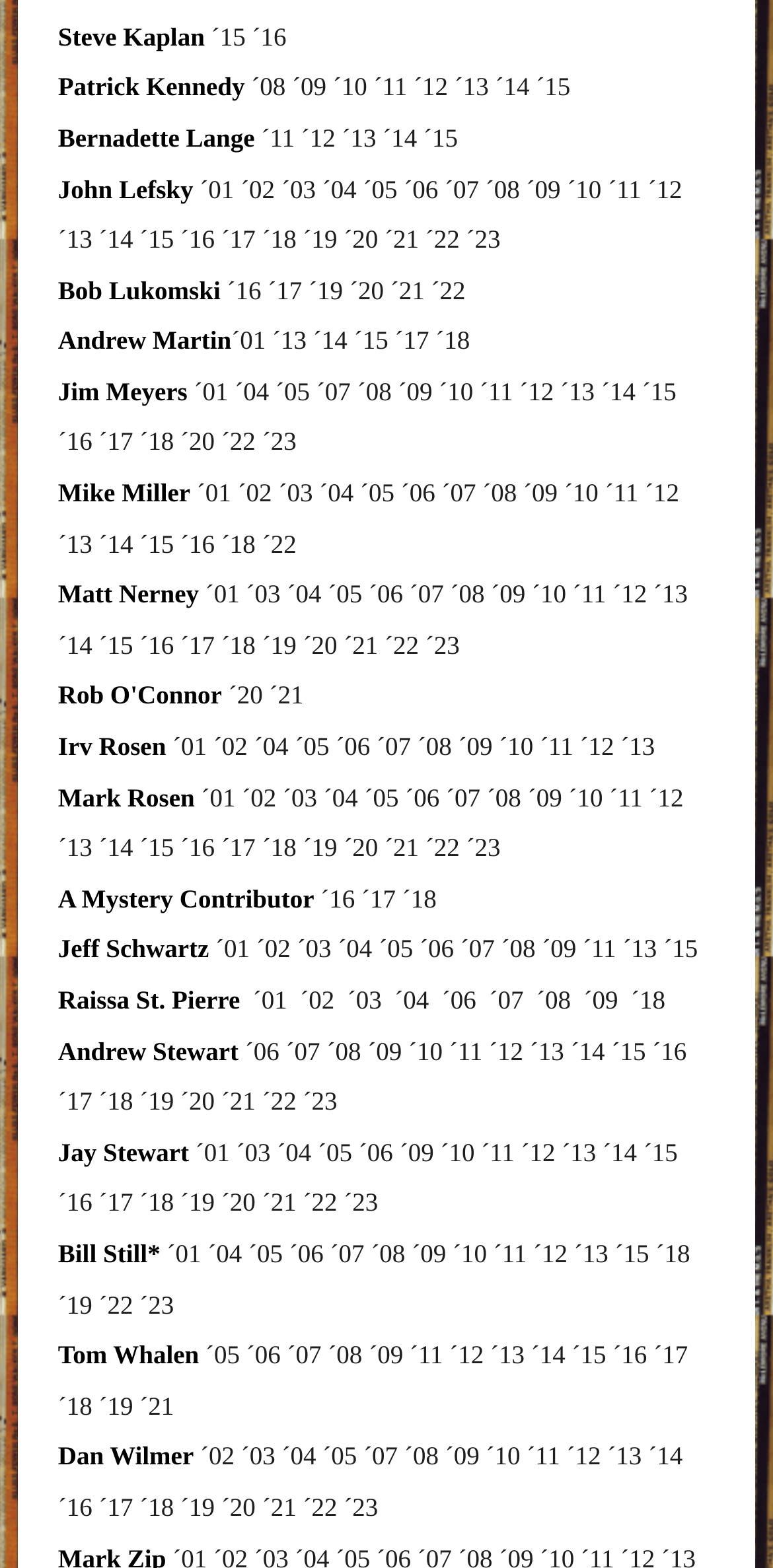Please identify the bounding box coordinates of the area that needs to be clicked to follow this instruction: "View Steve Kaplan's profile".

[0.075, 0.014, 0.265, 0.033]